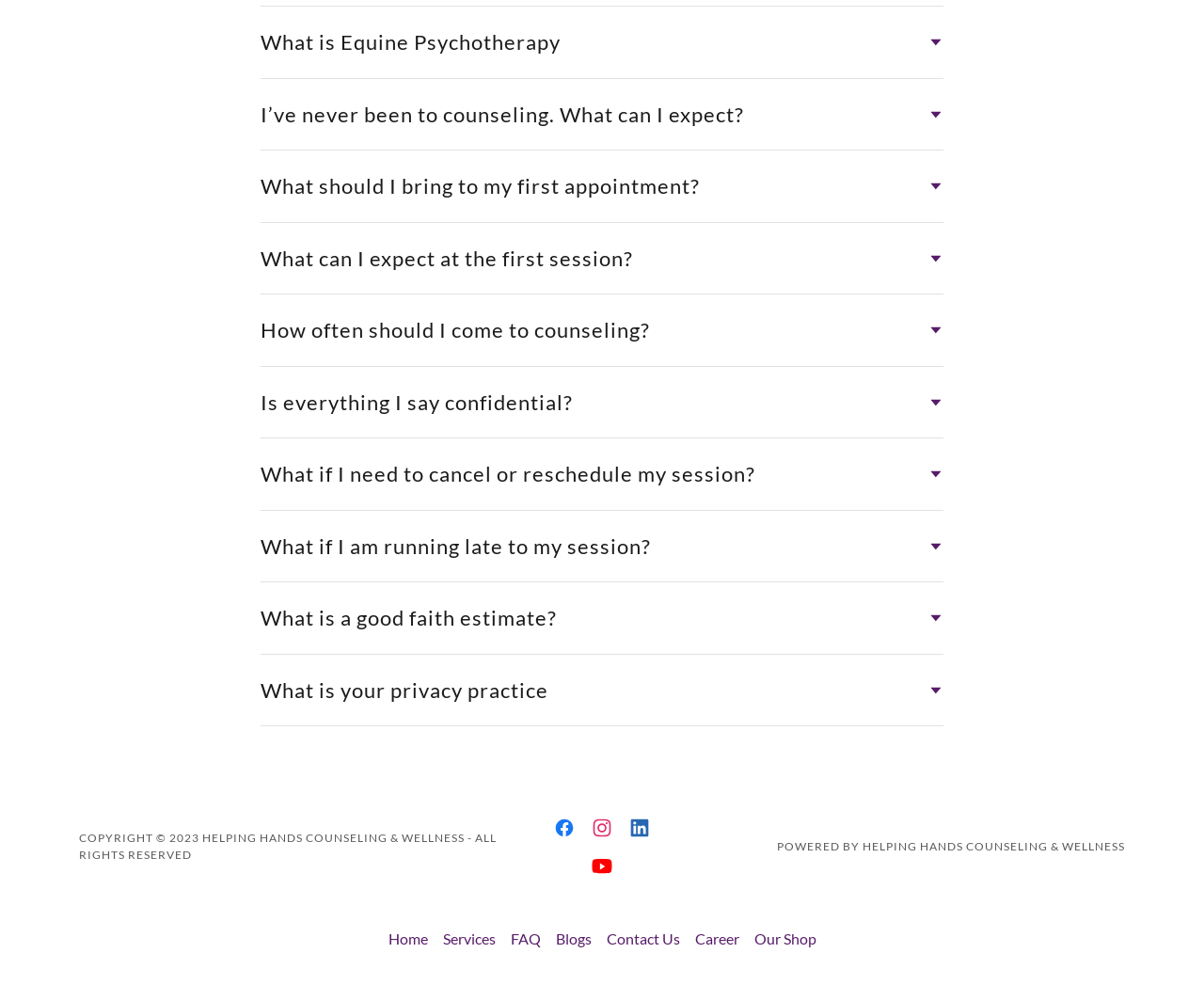Respond to the question below with a concise word or phrase:
How many navigation links are available?

7